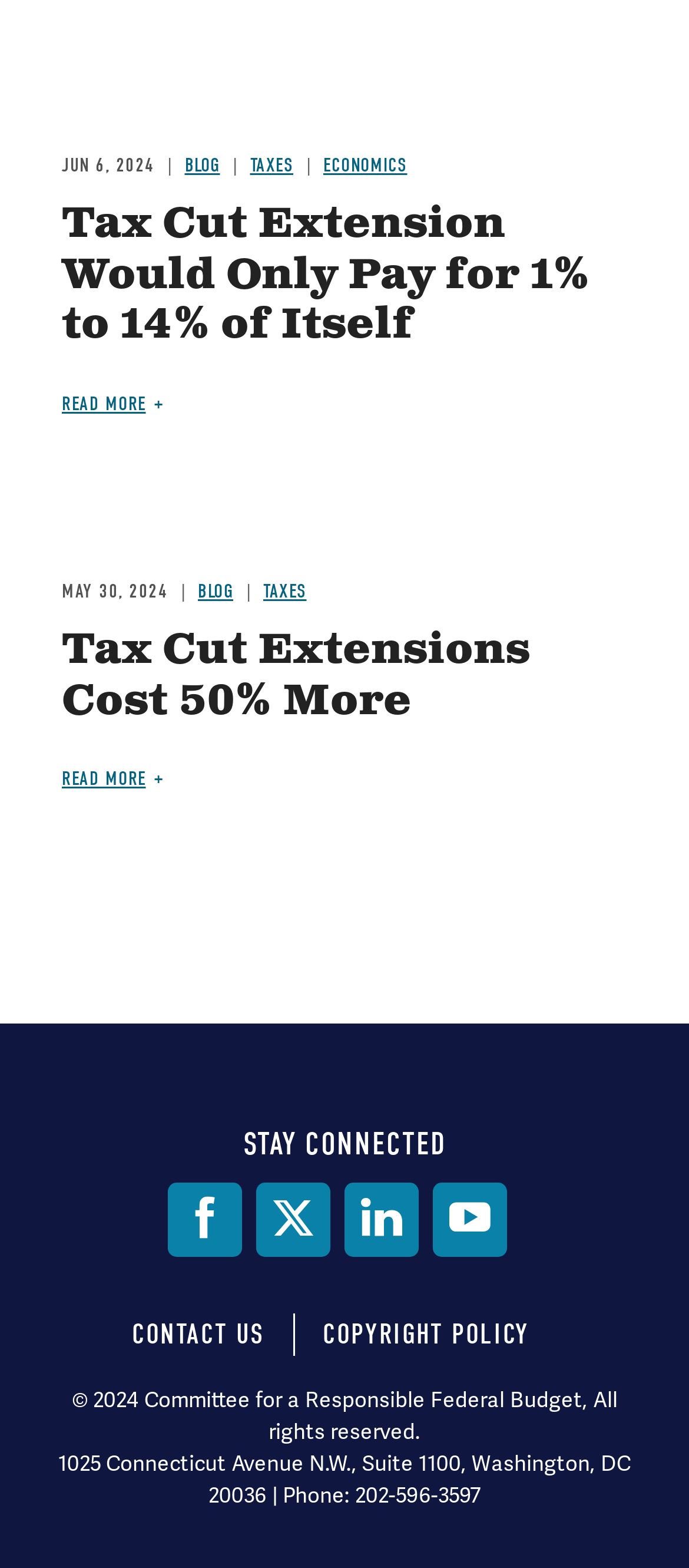What is the date of the first article?
Please provide a full and detailed response to the question.

I found the date by looking at the time element inside the first article element, which has a StaticText child with the text 'JUN 6, 2024'.